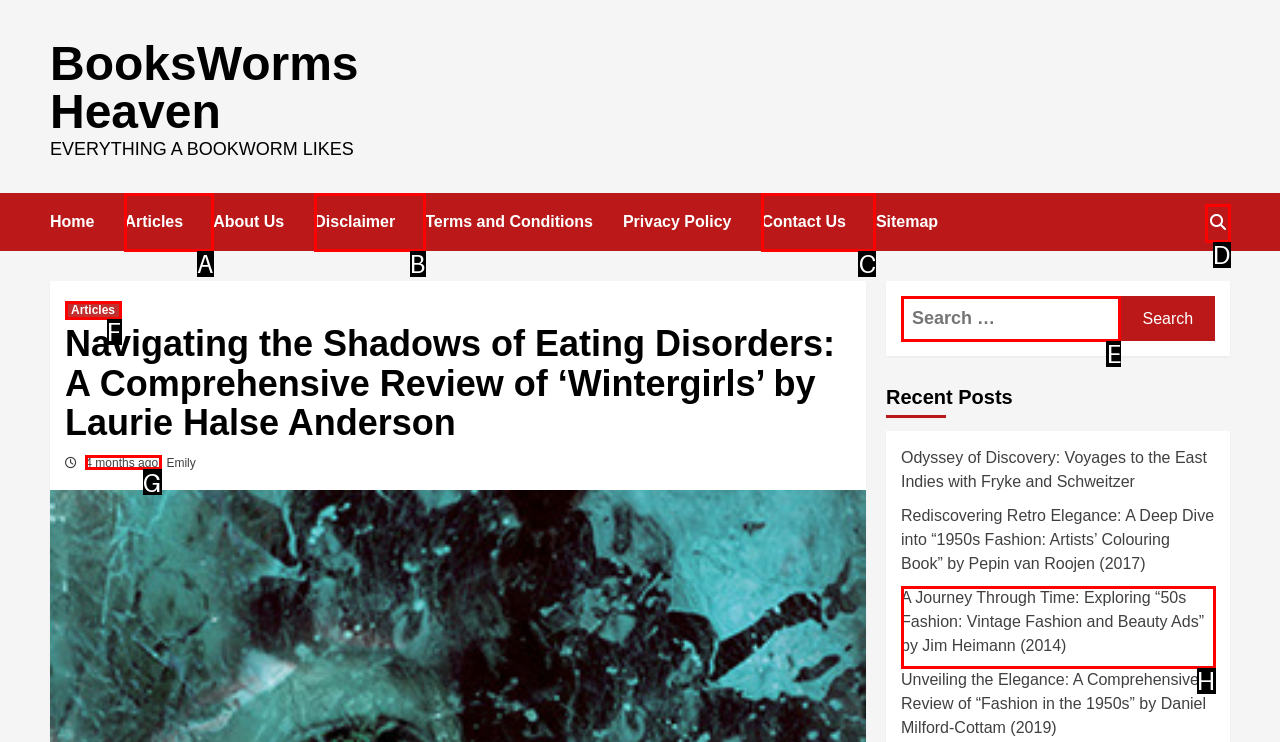Determine the HTML element that best aligns with the description: 4 months ago
Answer with the appropriate letter from the listed options.

G